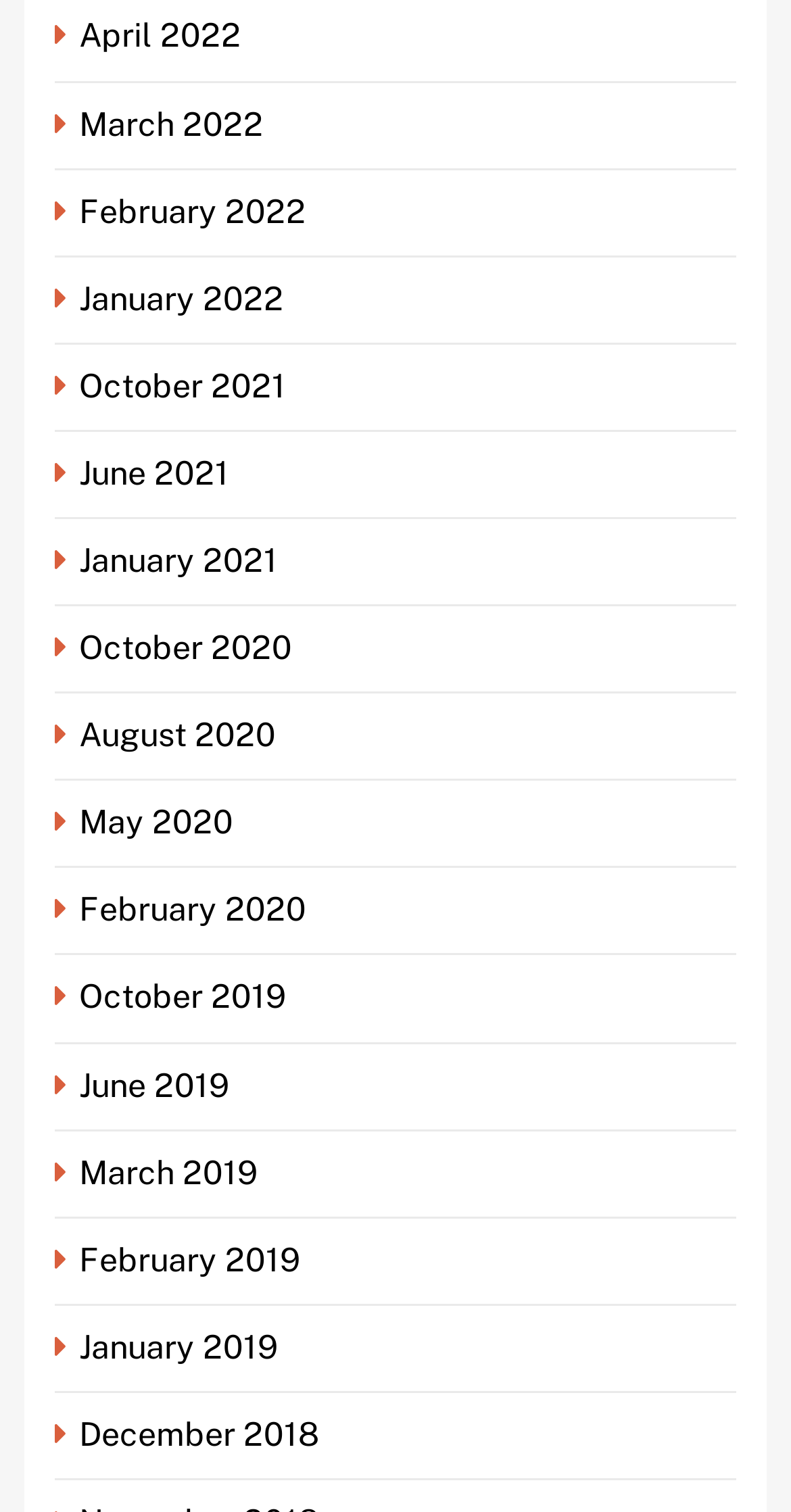Please specify the coordinates of the bounding box for the element that should be clicked to carry out this instruction: "View March 2022". The coordinates must be four float numbers between 0 and 1, formatted as [left, top, right, bottom].

[0.069, 0.069, 0.346, 0.095]